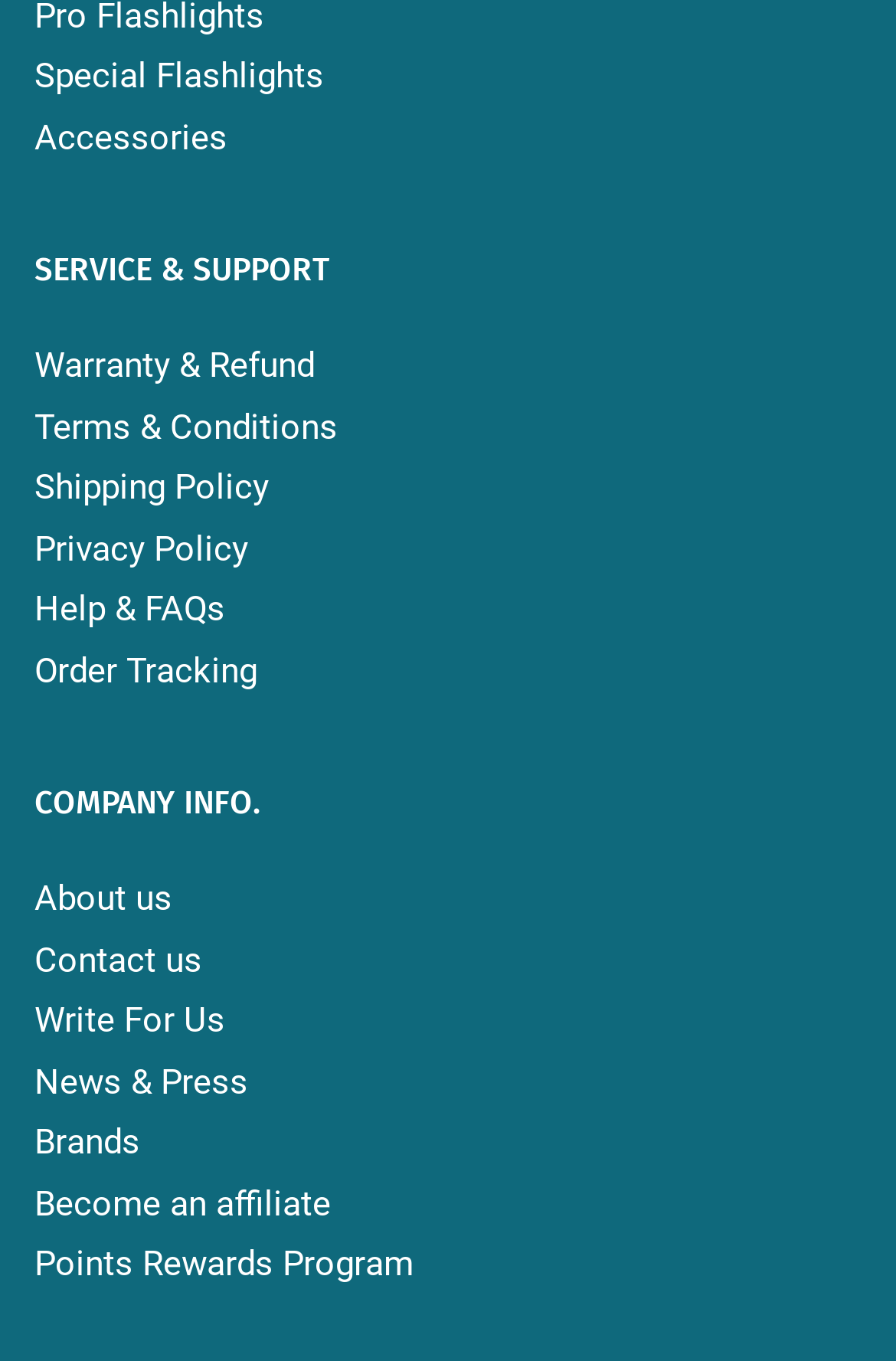Please identify the bounding box coordinates of the element's region that I should click in order to complete the following instruction: "Learn about warranty and refund". The bounding box coordinates consist of four float numbers between 0 and 1, i.e., [left, top, right, bottom].

[0.038, 0.254, 0.351, 0.284]